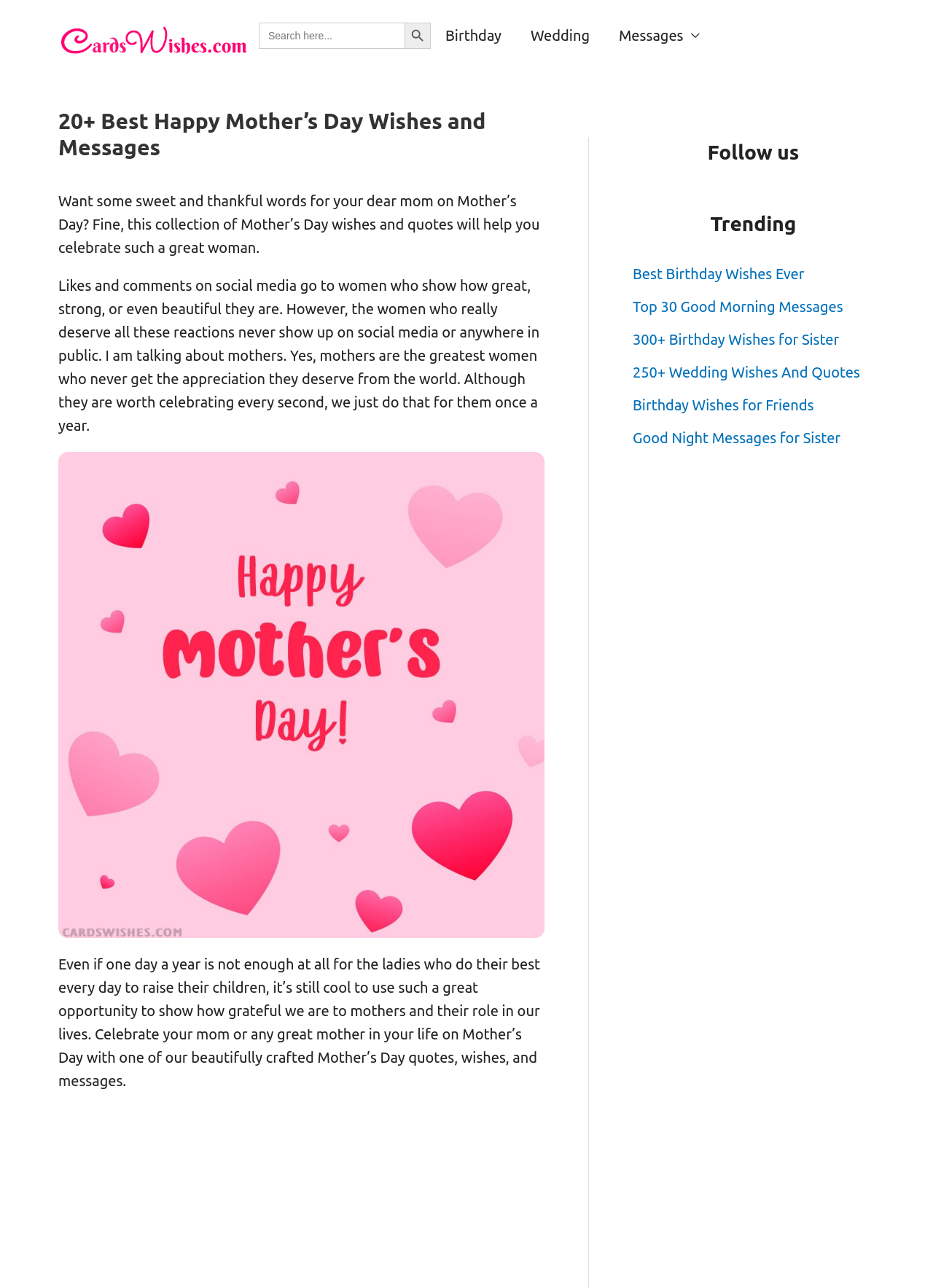Given the content of the image, can you provide a detailed answer to the question?
What is the function of the search bar on this webpage?

The search bar on the webpage is accompanied by the text 'Search for:', which suggests that it is intended to be used to search for specific wishes and messages. The search bar is likely connected to a database of quotes and messages, allowing users to find specific content related to Mother's Day.